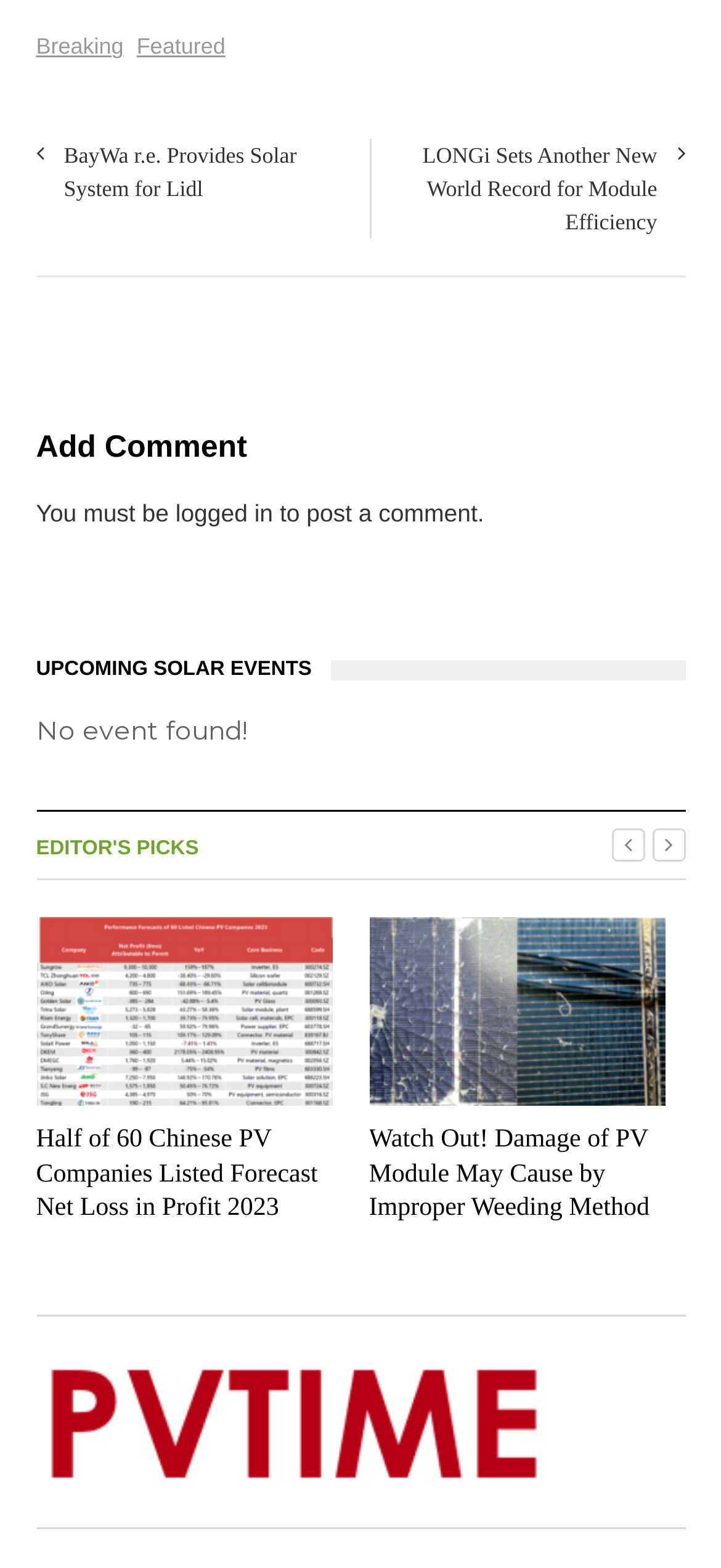Provide a thorough and detailed response to the question by examining the image: 
What type of events are listed?

The heading 'UPCOMING SOLAR EVENTS' suggests that the events listed are related to solar energy or the solar industry.